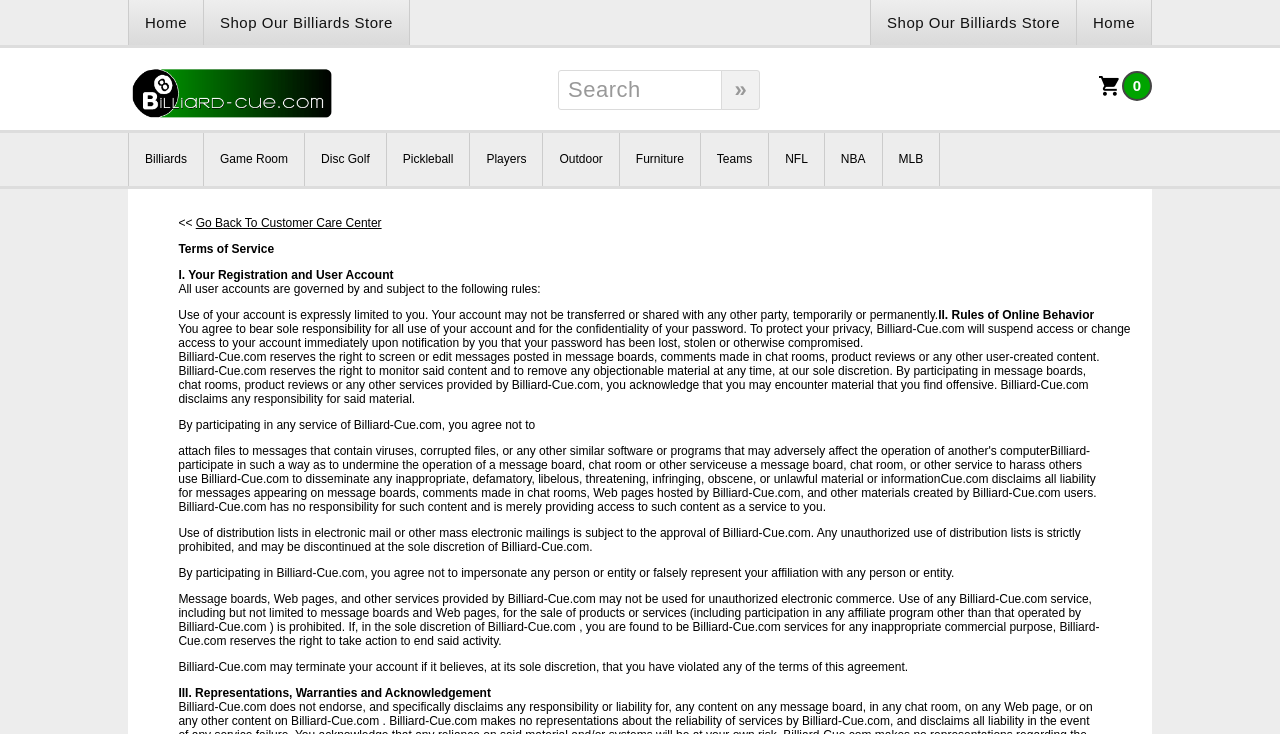Explain the webpage's layout and main content in detail.

The webpage is titled "Billiard-Cue.com - Terms of Service" and appears to be a terms of service agreement for the Billiard-Cue.com website. At the top of the page, there are several links to other sections of the website, including "Home", "Shop Our Billiards Store", and "Billiards Forum". 

Below the links, there is a search bar with a textbox and a button labeled "»". To the right of the search bar, there is a small image. 

The main content of the page is divided into sections, each with a heading. The first section is titled "I. Your Registration and User Account" and describes the rules governing user accounts, including that accounts are limited to individual use and may not be transferred or shared. 

The second section, "II. Rules of Online Behavior", outlines the rules for participating in online services provided by Billiard-Cue.com, including message boards, chat rooms, and product reviews. This section also describes the types of content that are prohibited, such as harassing or defamatory material. 

The third section, "III. Representations, Warranties and Acknowledgement", appears to be a continuation of the terms of service agreement, but the specific content is not summarized here. 

Throughout the page, there are several links to other pages, including "Go Back To Customer Care Center" and links to specific topics, such as "Billiards", "Game Room", and "NFL". There are also several images scattered throughout the page, although their content is not described.